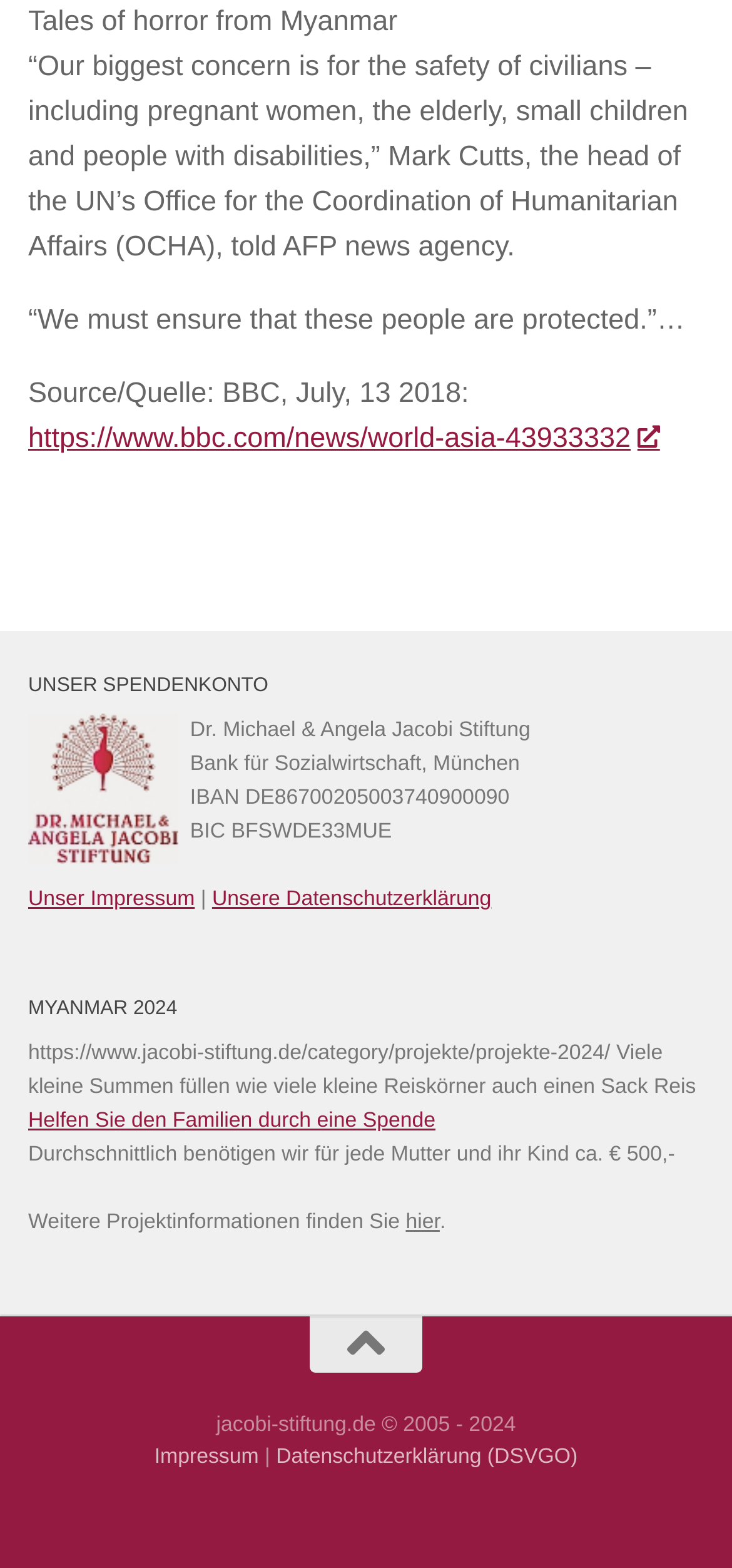How much is needed for each mother and child?
Based on the content of the image, thoroughly explain and answer the question.

According to the text, 'Durchschnittlich benötigen wir für jede Mutter und ihr Kind ca. € 500,-' (On average, we need about € 500,- for each mother and child), indicating that € 500,- is the amount needed to support each mother and child.